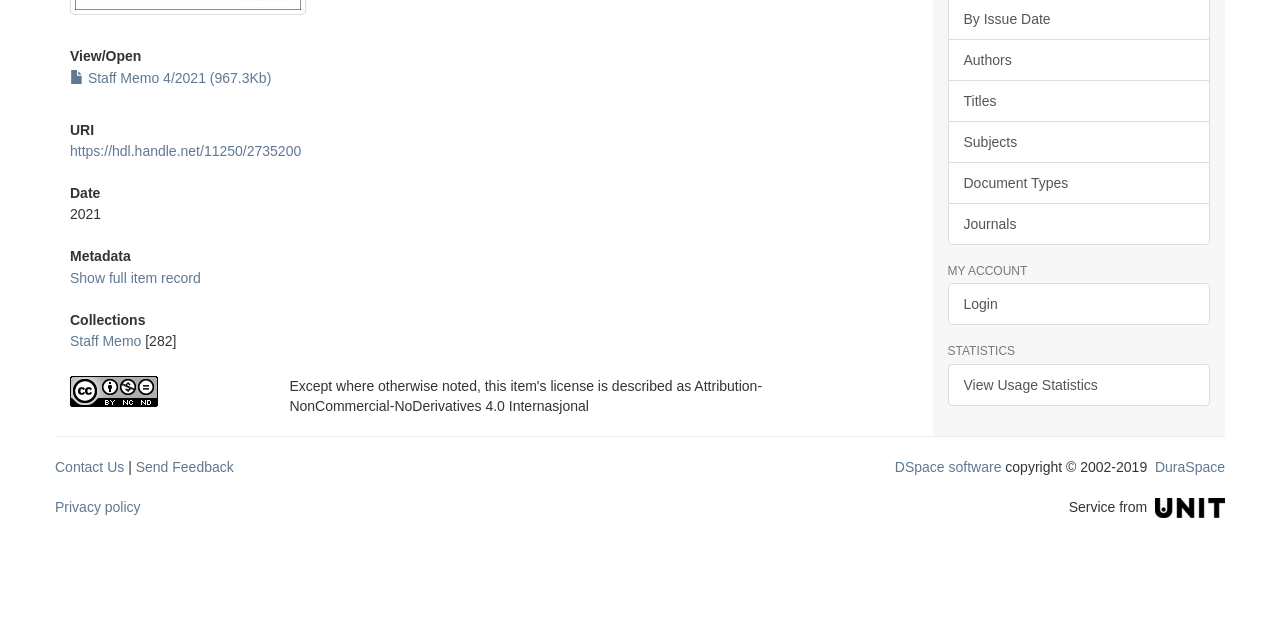Extract the bounding box coordinates for the HTML element that matches this description: "DSpace software". The coordinates should be four float numbers between 0 and 1, i.e., [left, top, right, bottom].

[0.699, 0.717, 0.782, 0.742]